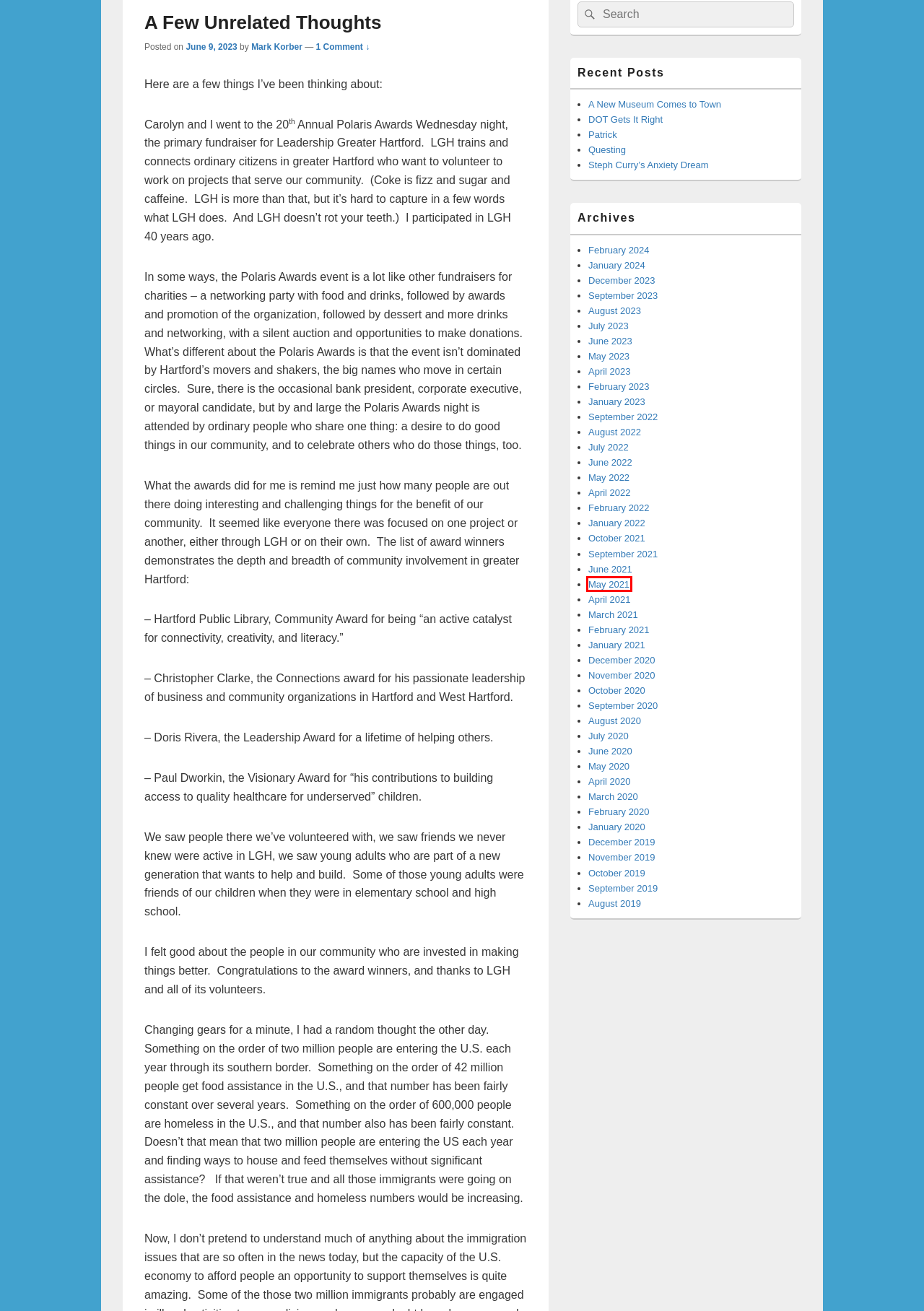You are given a screenshot of a webpage with a red bounding box around an element. Choose the most fitting webpage description for the page that appears after clicking the element within the red bounding box. Here are the candidates:
A. January 2021 – Hartford Today and Tomorrow
B. Questing – Hartford Today and Tomorrow
C. June 2022 – Hartford Today and Tomorrow
D. February 2020 – Hartford Today and Tomorrow
E. March 2021 – Hartford Today and Tomorrow
F. July 2022 – Hartford Today and Tomorrow
G. May 2021 – Hartford Today and Tomorrow
H. April 2023 – Hartford Today and Tomorrow

G